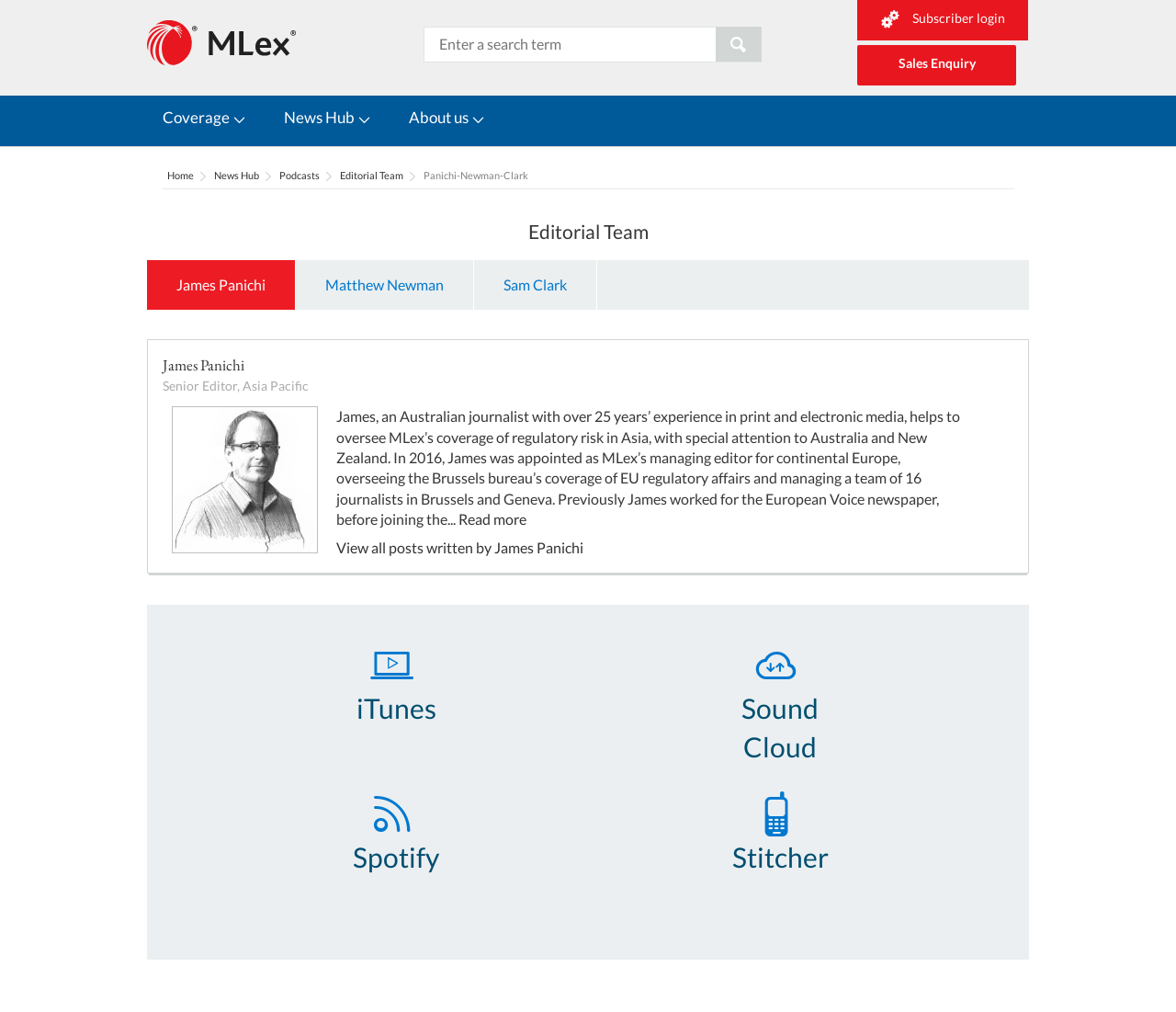Answer this question using a single word or a brief phrase:
What is the name of the senior editor?

James Panichi